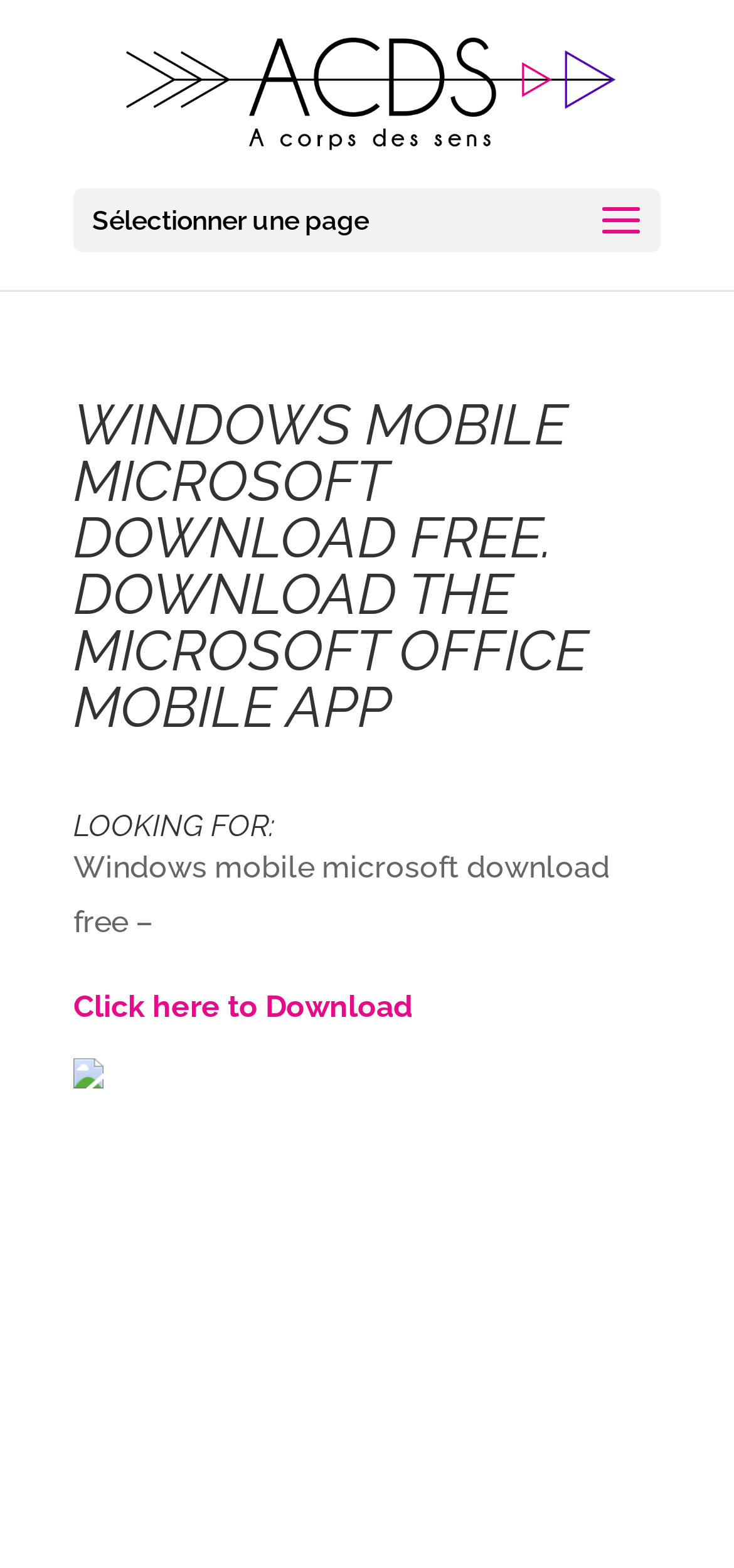Use a single word or phrase to answer the question:
What is the purpose of the 'Click here to Download' link?

To download the app